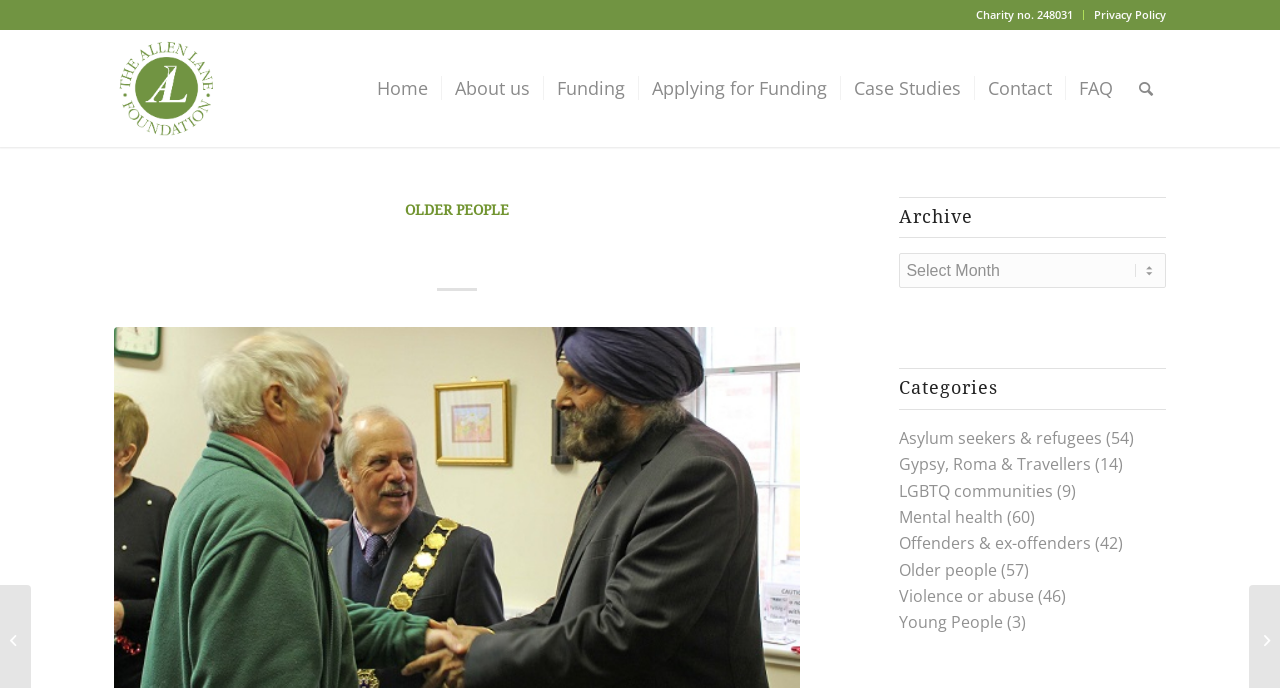Please provide a comprehensive answer to the question below using the information from the image: What is the text of the second link in the menu?

I looked at the menu items listed horizontally and found that the second link is 'About us'.